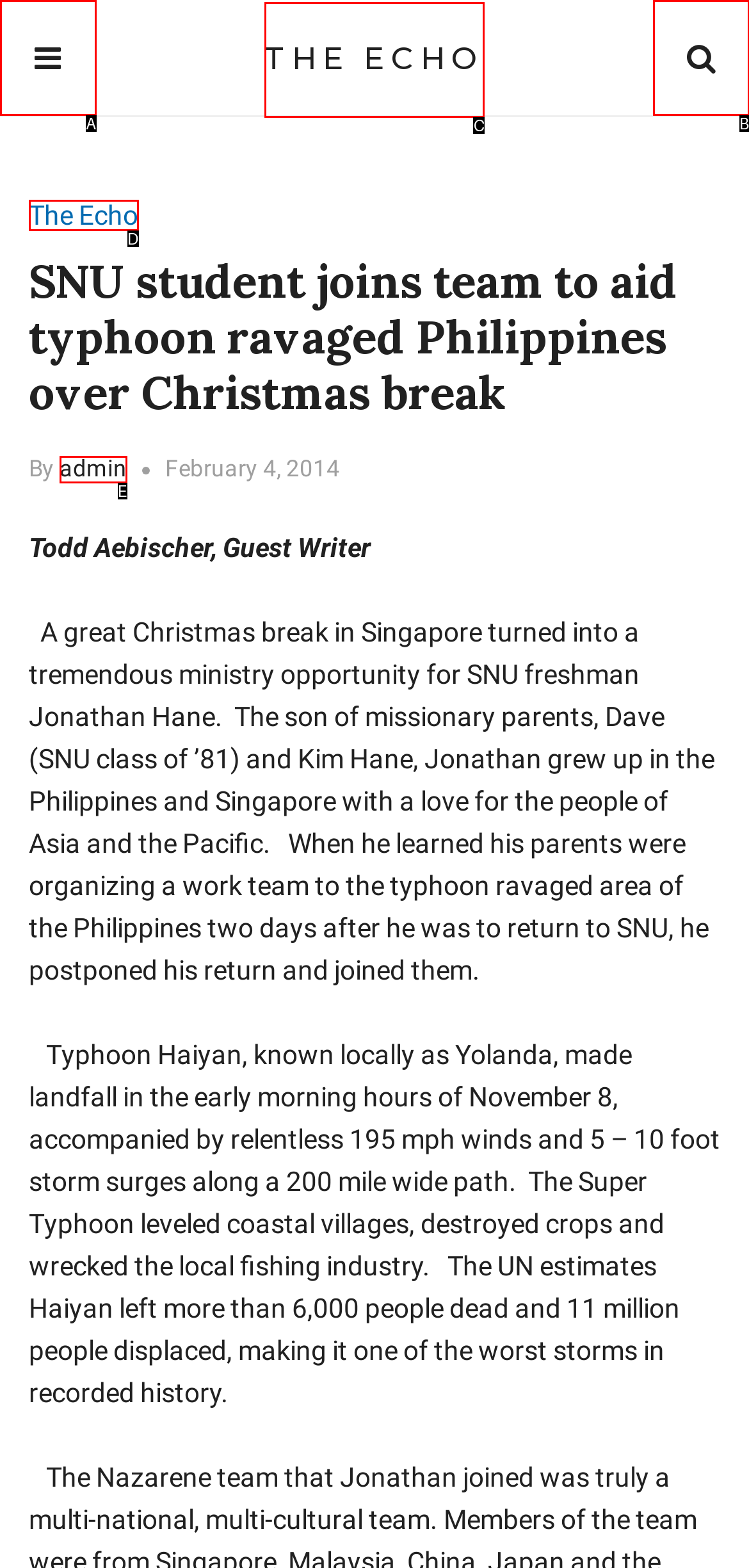Please provide the letter of the UI element that best fits the following description: parent_node: THE ECHO
Respond with the letter from the given choices only.

B